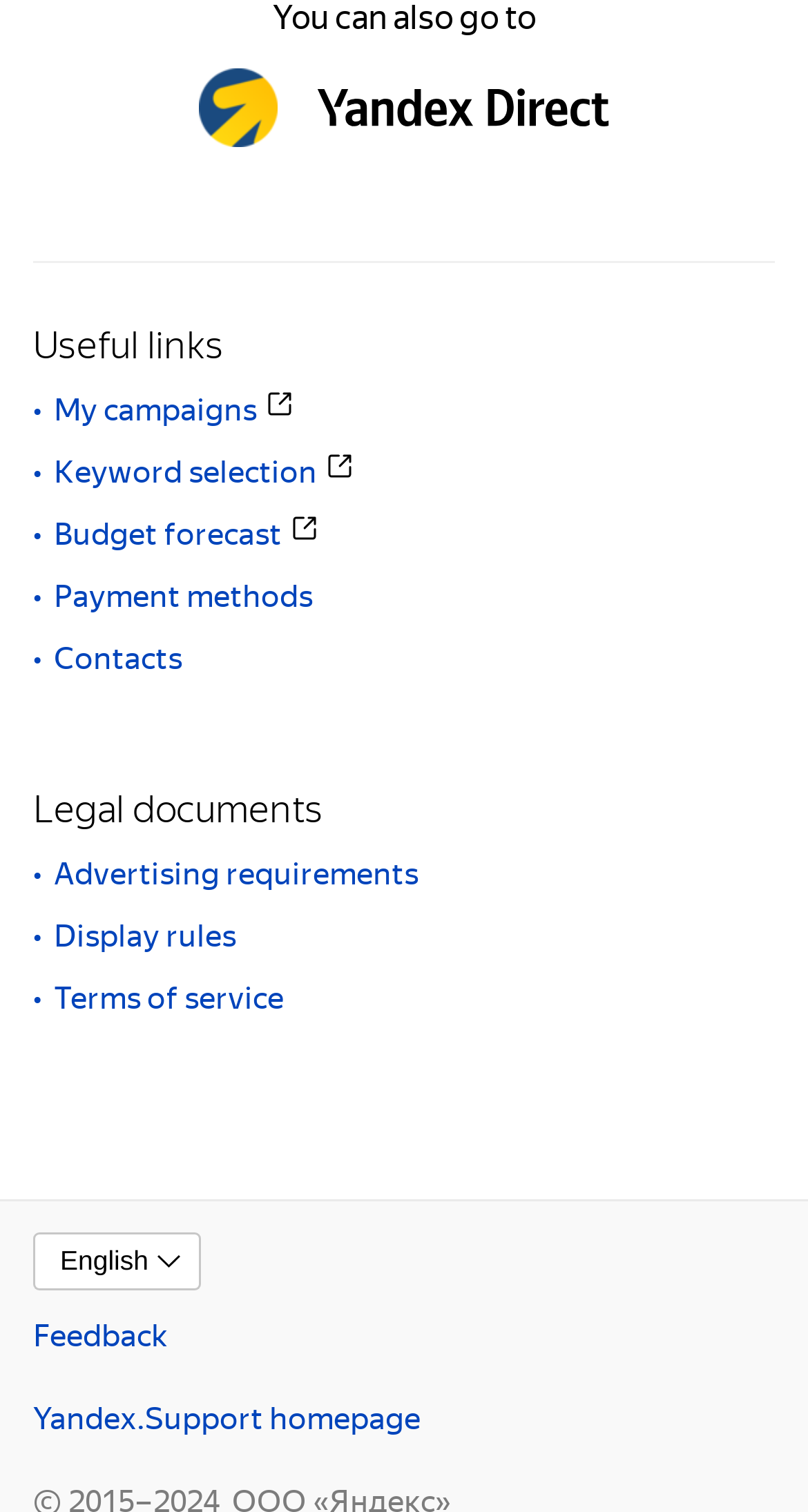Pinpoint the bounding box coordinates of the element to be clicked to execute the instruction: "Click the 'Facebook' link".

None